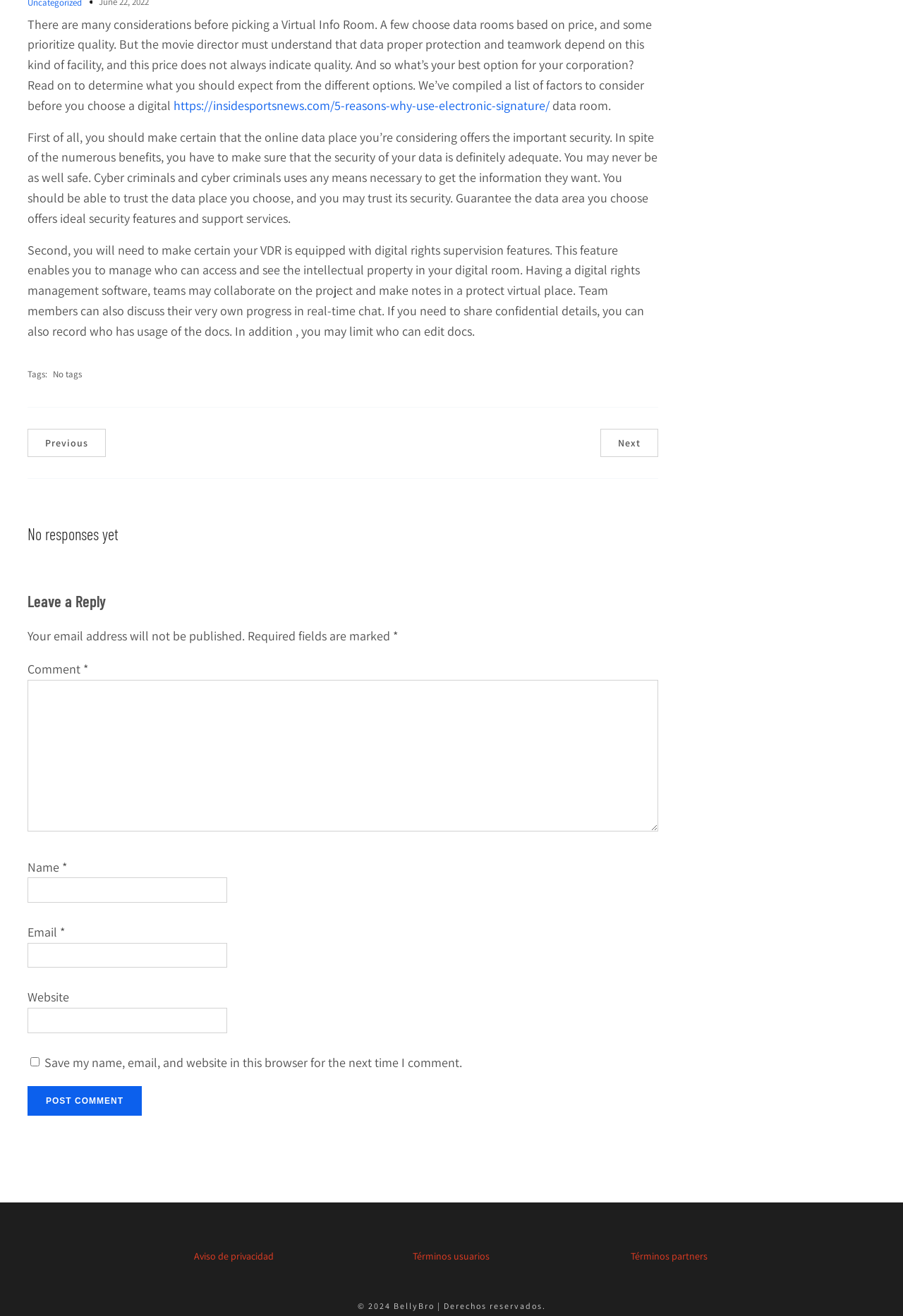Given the webpage screenshot, identify the bounding box of the UI element that matches this description: "Aviso de privacidad".

[0.215, 0.949, 0.303, 0.959]